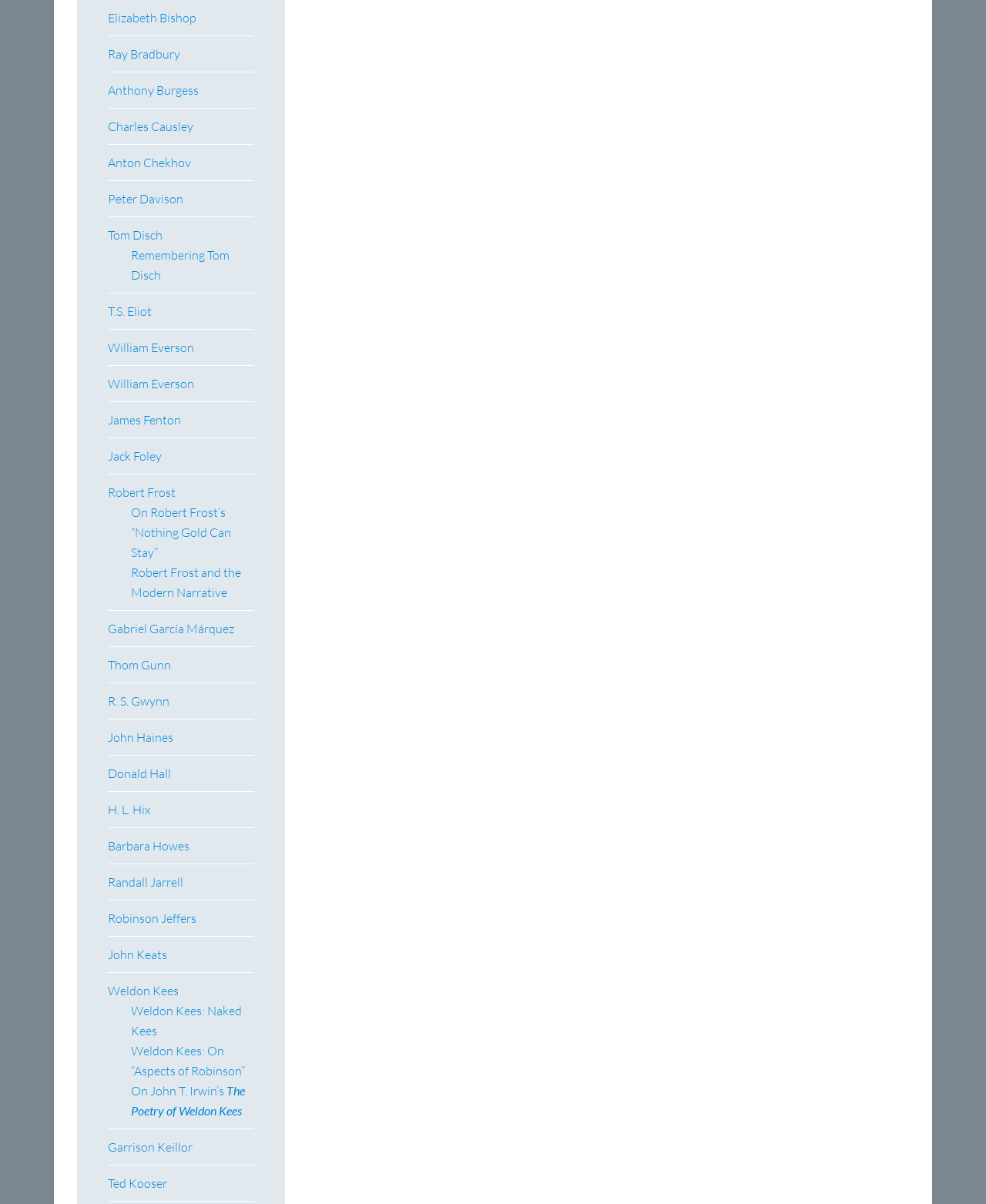What is the name of the author listed below James Fenton?
Provide an in-depth answer to the question, covering all aspects.

By comparing the y1 and y2 coordinates of the link elements, I determined that the link element 'Jack Foley' is listed below 'James Fenton' on the webpage.